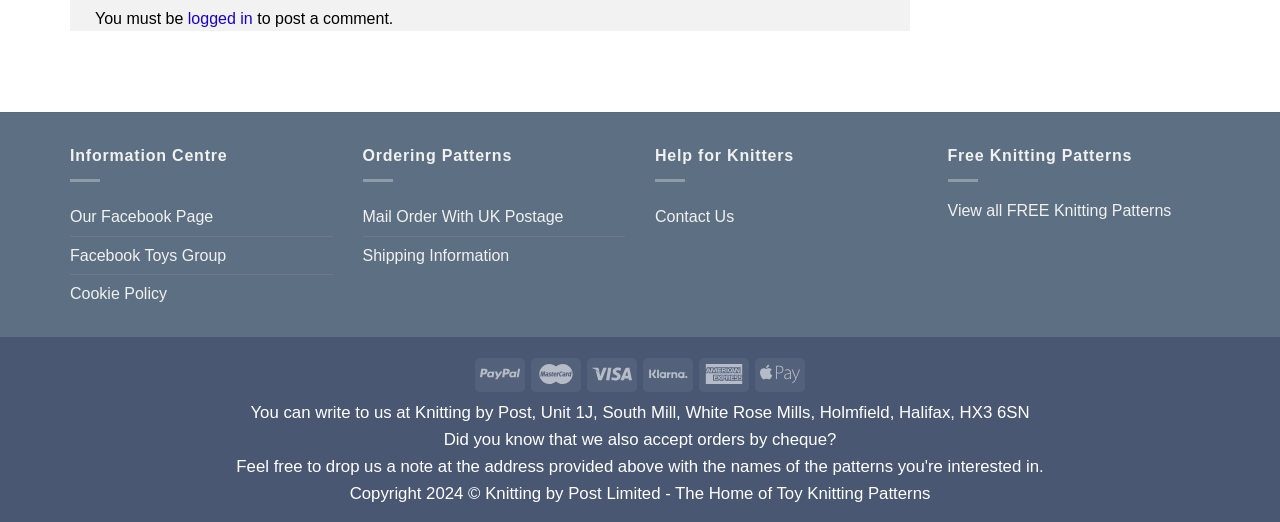Identify the bounding box coordinates of the area that should be clicked in order to complete the given instruction: "View all FREE Knitting Patterns". The bounding box coordinates should be four float numbers between 0 and 1, i.e., [left, top, right, bottom].

[0.74, 0.387, 0.915, 0.42]